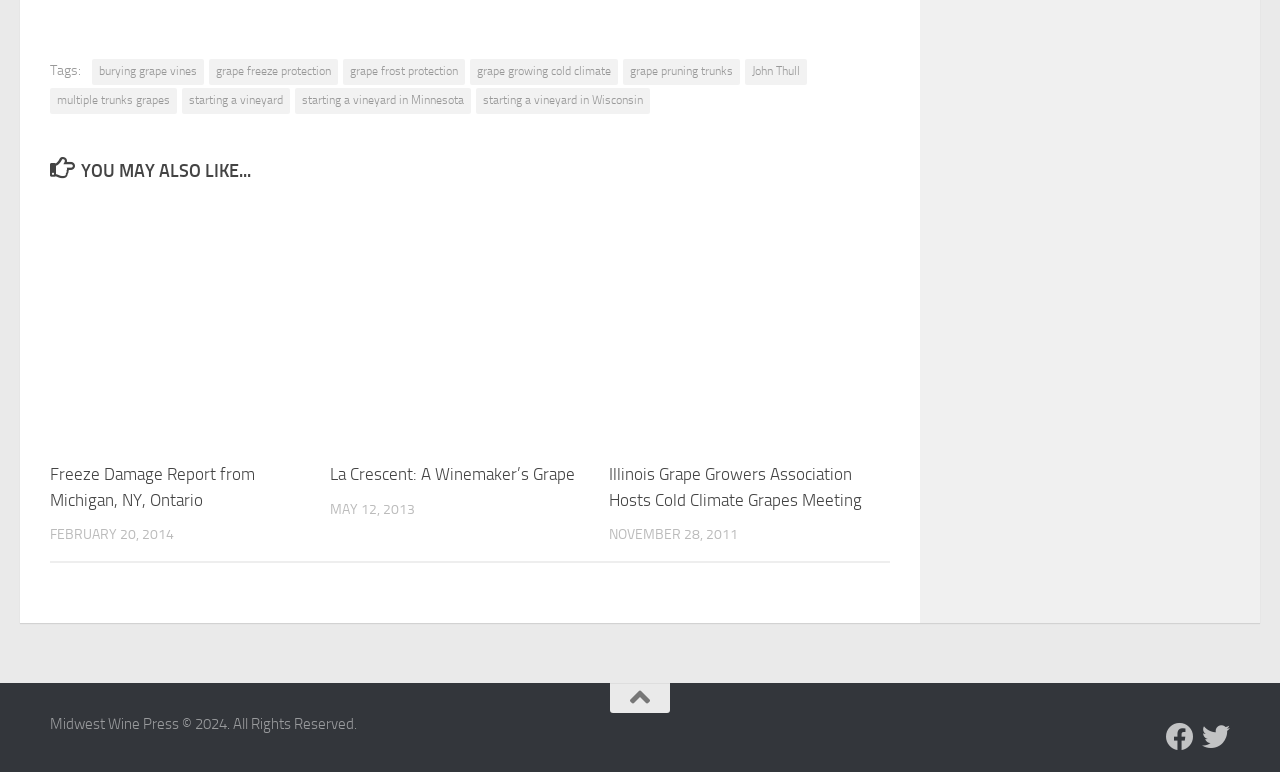Identify the bounding box coordinates of the specific part of the webpage to click to complete this instruction: "Check the date of 'Illinois Grape Growers Association Hosts Cold Climate Grapes Meeting'".

[0.476, 0.681, 0.577, 0.703]